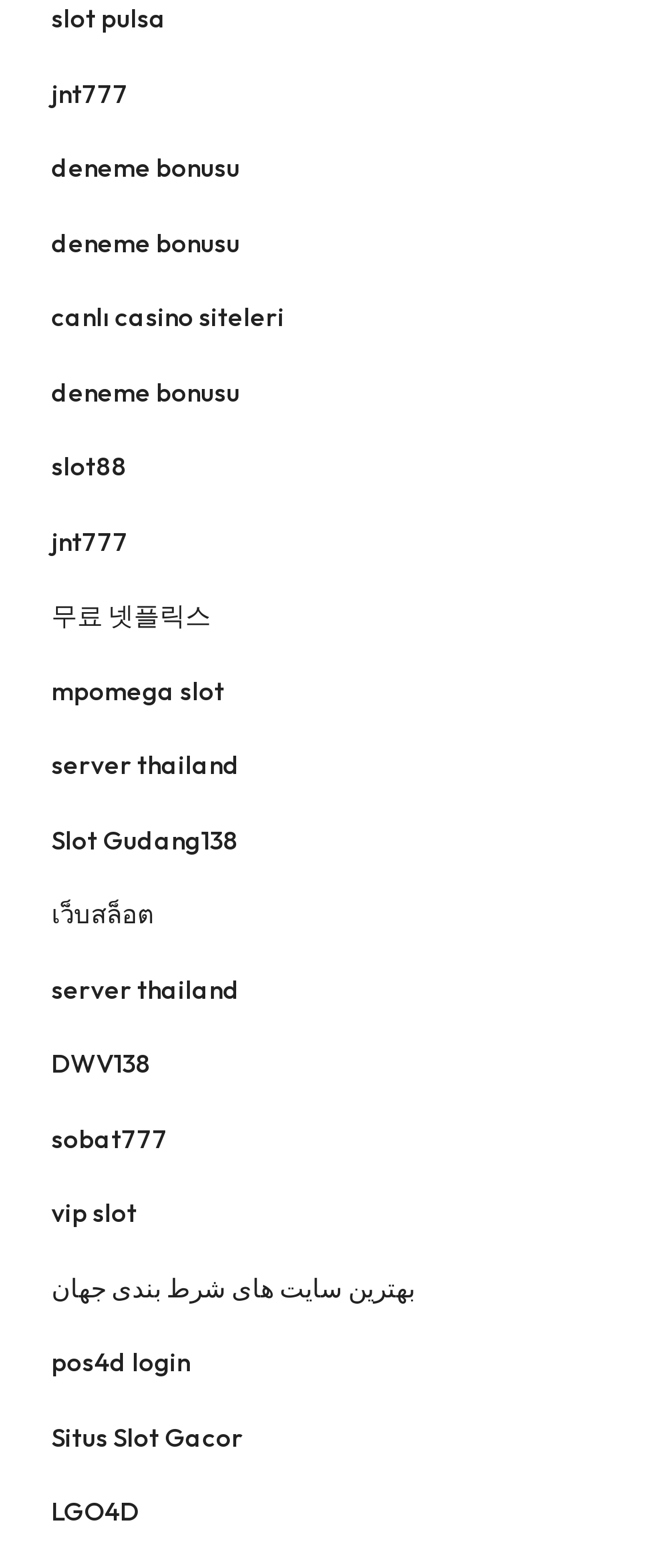Refer to the element description LGO4D and identify the corresponding bounding box in the screenshot. Format the coordinates as (top-left x, top-left y, bottom-right x, bottom-right y) with values in the range of 0 to 1.

[0.077, 0.954, 0.208, 0.975]